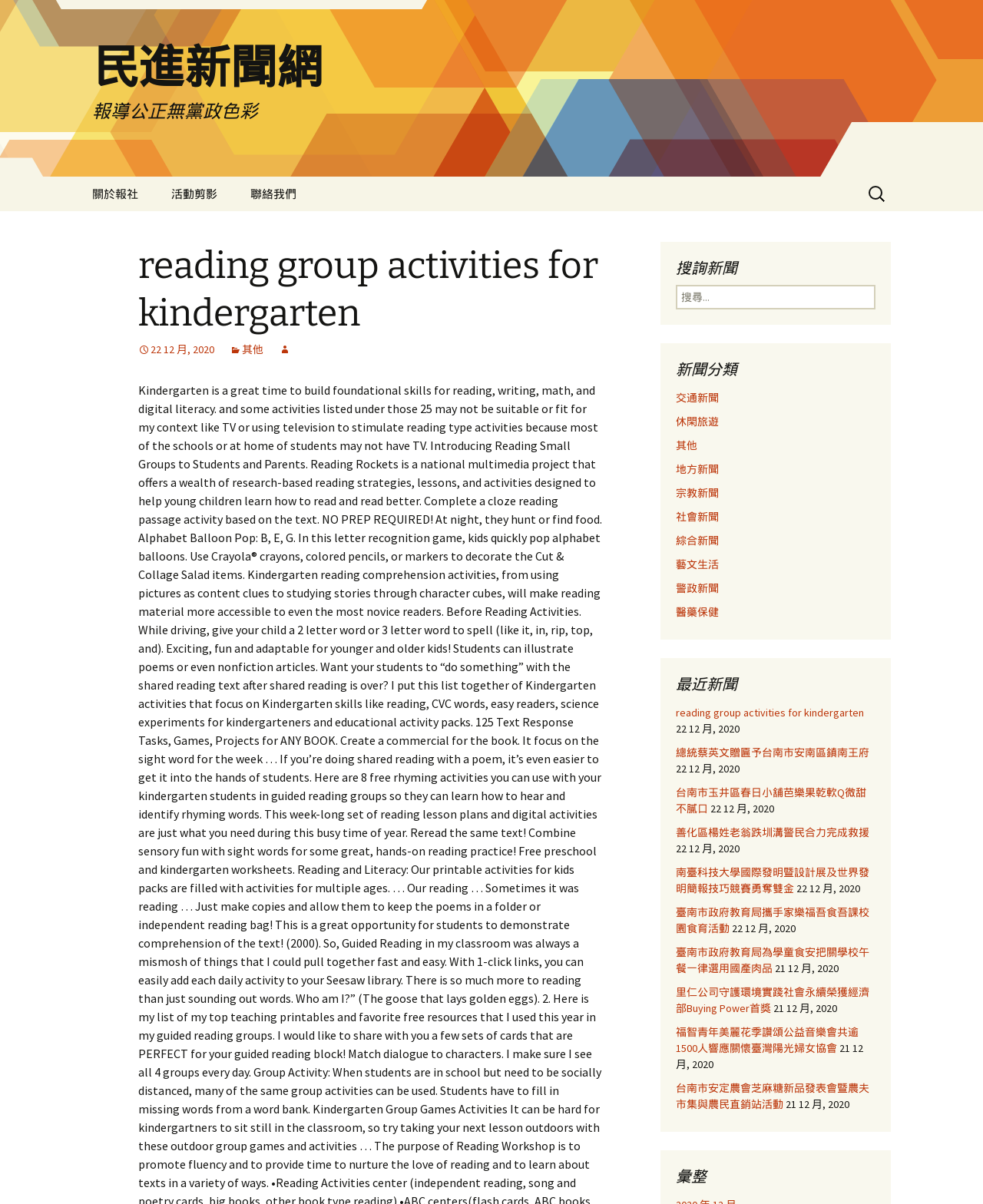What are the categories of news on this website?
Please provide a comprehensive answer to the question based on the webpage screenshot.

The categories of news can be found in the '新聞分類' section, which is located in the middle of the webpage. The categories include 交通新聞, 休閑旅遊, 其他, 地方新聞, 宗教新聞, 社會新聞, 綜合新聞, 藝文生活, 警政新聞, 醫藥保健, etc.